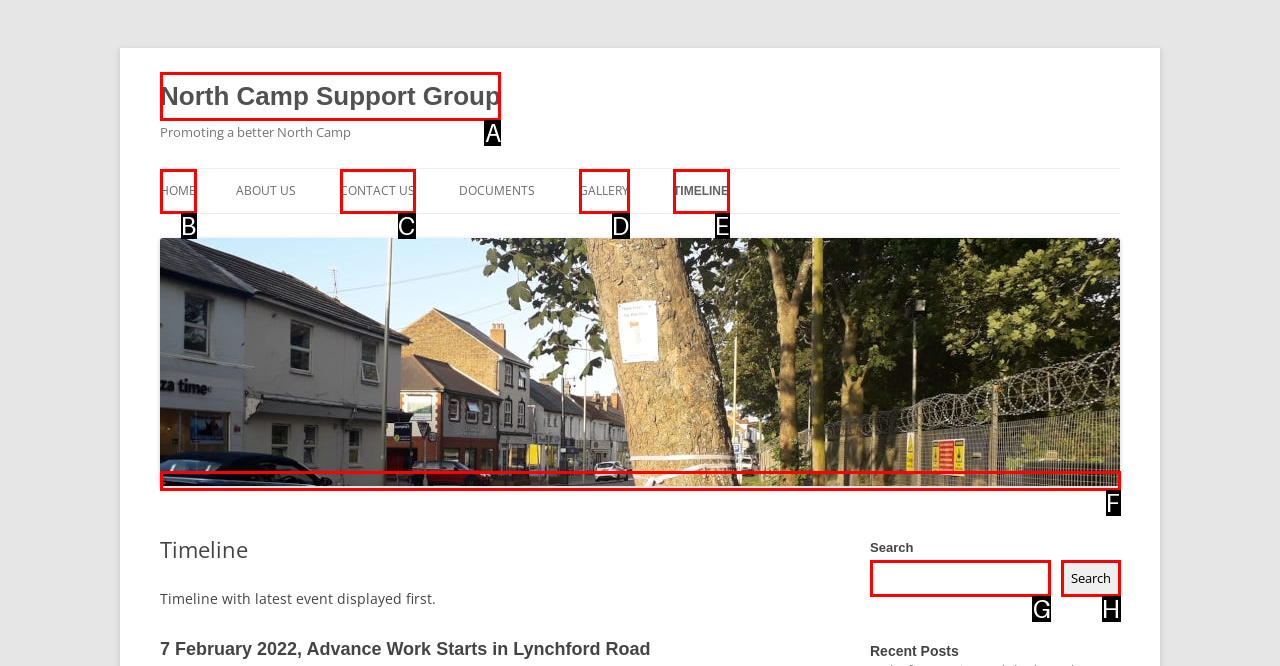Which UI element should you click on to achieve the following task: search for something? Provide the letter of the correct option.

G